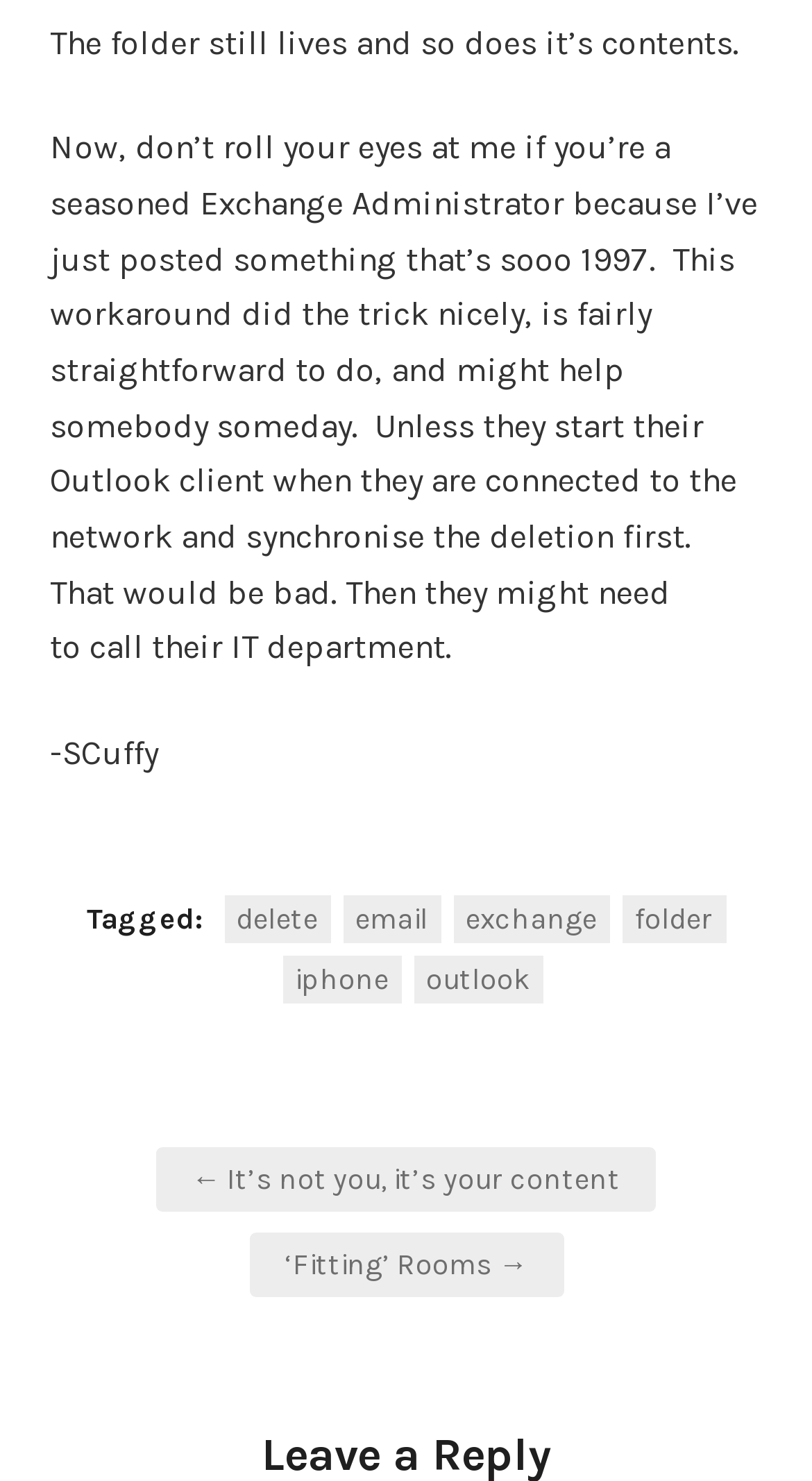What is the title of the previous post?
Answer the question with detailed information derived from the image.

The title of the previous post is mentioned in the post navigation section, which is 'It’s not you, it’s your content'.